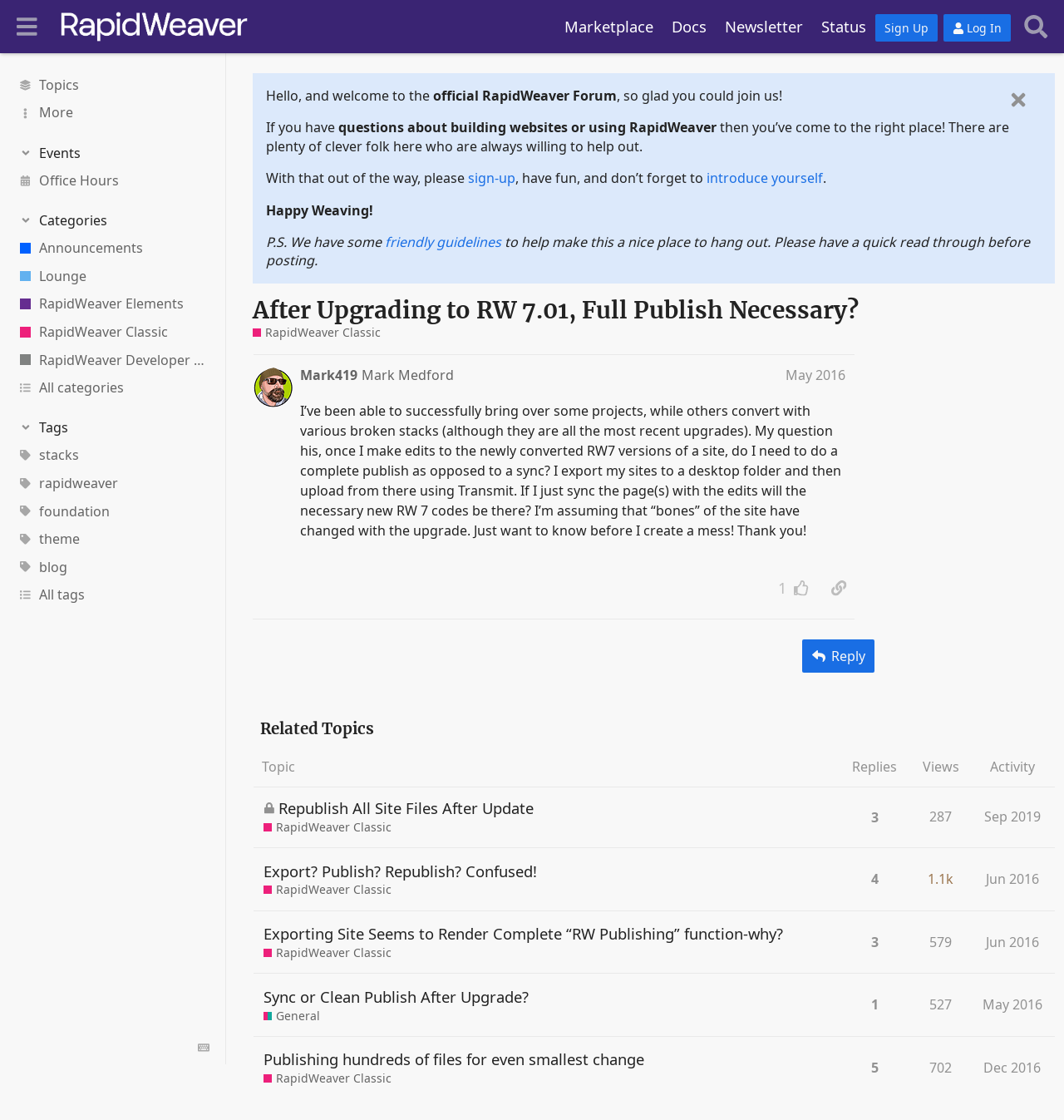Can you find the bounding box coordinates for the element that needs to be clicked to execute this instruction: "Click on the 'Reply' button"? The coordinates should be given as four float numbers between 0 and 1, i.e., [left, top, right, bottom].

[0.754, 0.571, 0.822, 0.601]